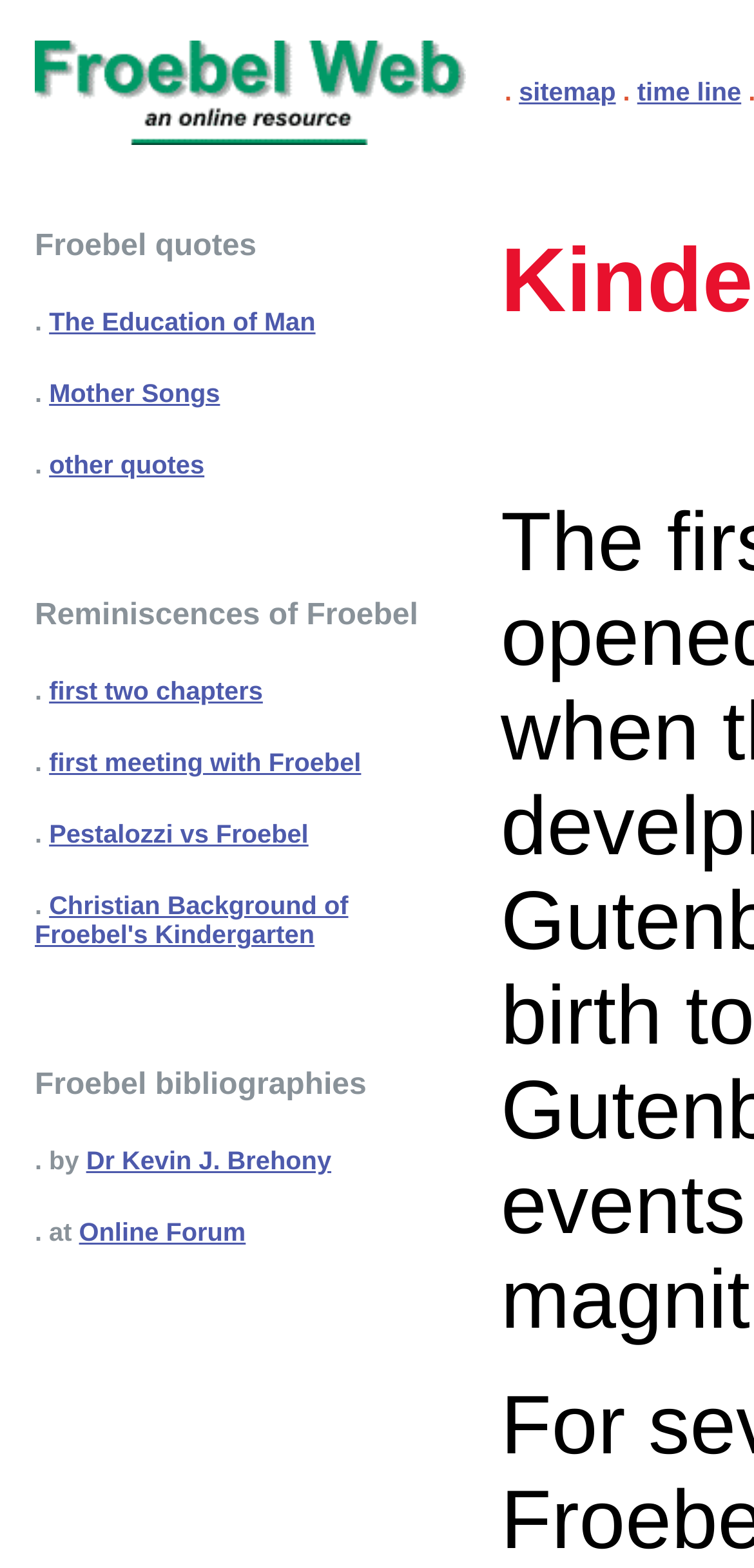Find the bounding box coordinates of the element you need to click on to perform this action: 'read The Education of Man'. The coordinates should be represented by four float values between 0 and 1, in the format [left, top, right, bottom].

[0.065, 0.196, 0.418, 0.214]